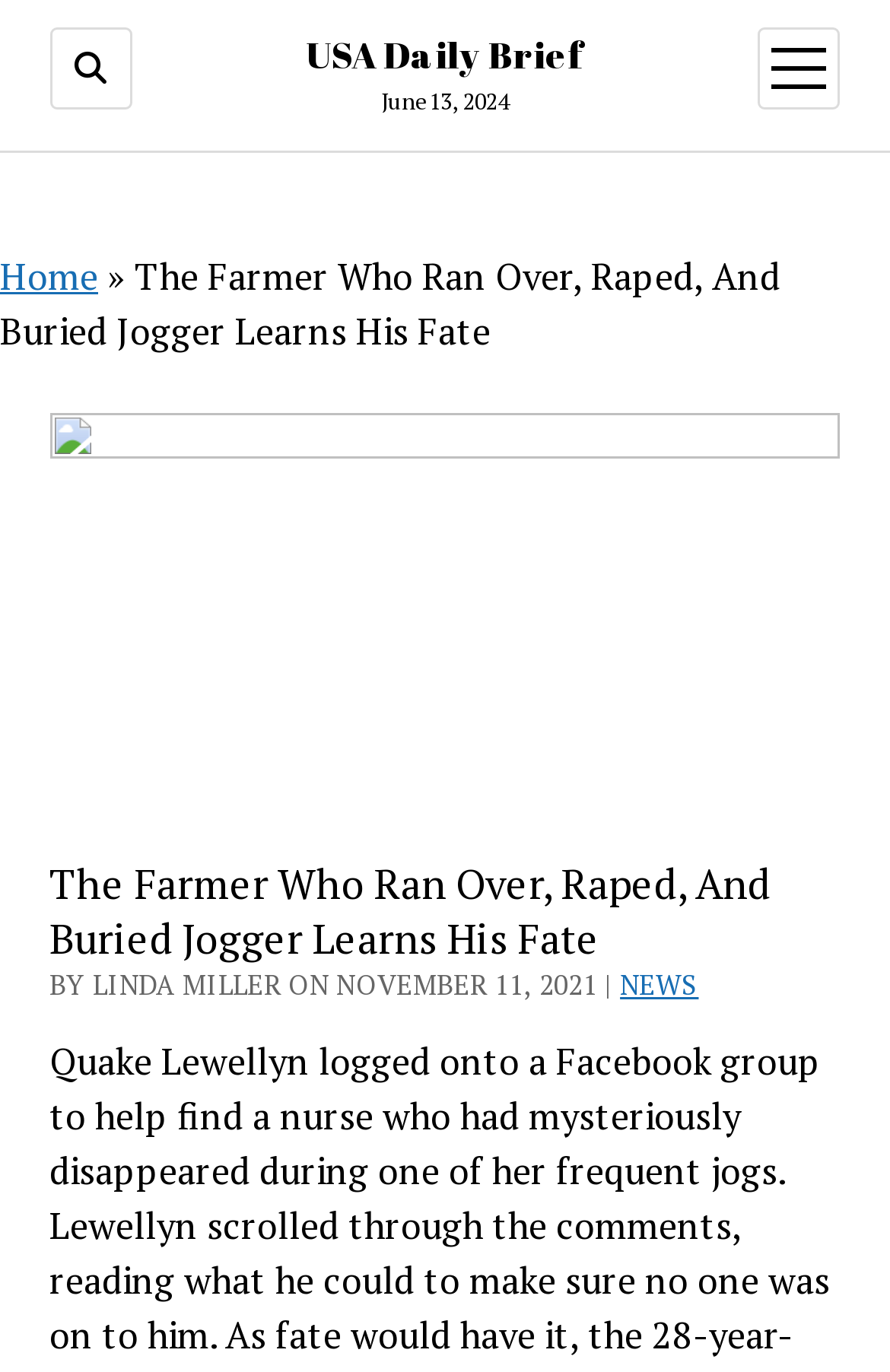Generate an in-depth caption that captures all aspects of the webpage.

The webpage appears to be a news article page. At the top left, there is a button with a font awesome icon, and next to it, a link to "USA Daily Brief" is displayed. The date "June 13, 2024" is shown to the right of the link. On the top right, an "open menu" button is located, which contains a menu with a "Home" link and a heading that repeats the title of the article.

The main content of the page is a news article with the title "The Farmer Who Ran Over, Raped, And Buried Jogger Learns His Fate" in a large font size. Below the title, the author "LINDA MILLER" and the publication date "NOVEMBER 11, 2021" are displayed, followed by a link to the "NEWS" category.